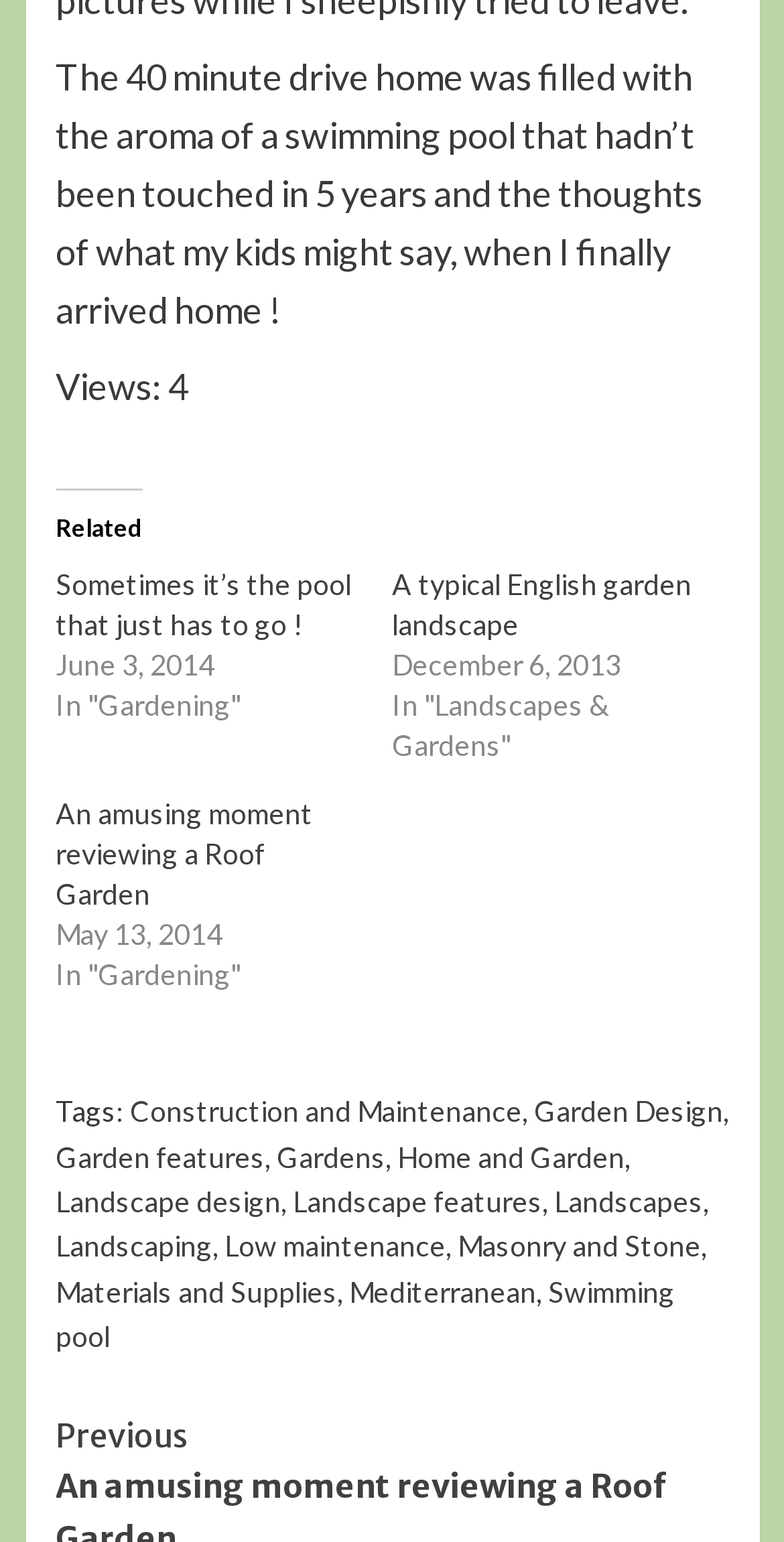How many views does the blog post have?
Examine the webpage screenshot and provide an in-depth answer to the question.

The number of views can be found in the text 'Views: 4' which is located at the top of the webpage.